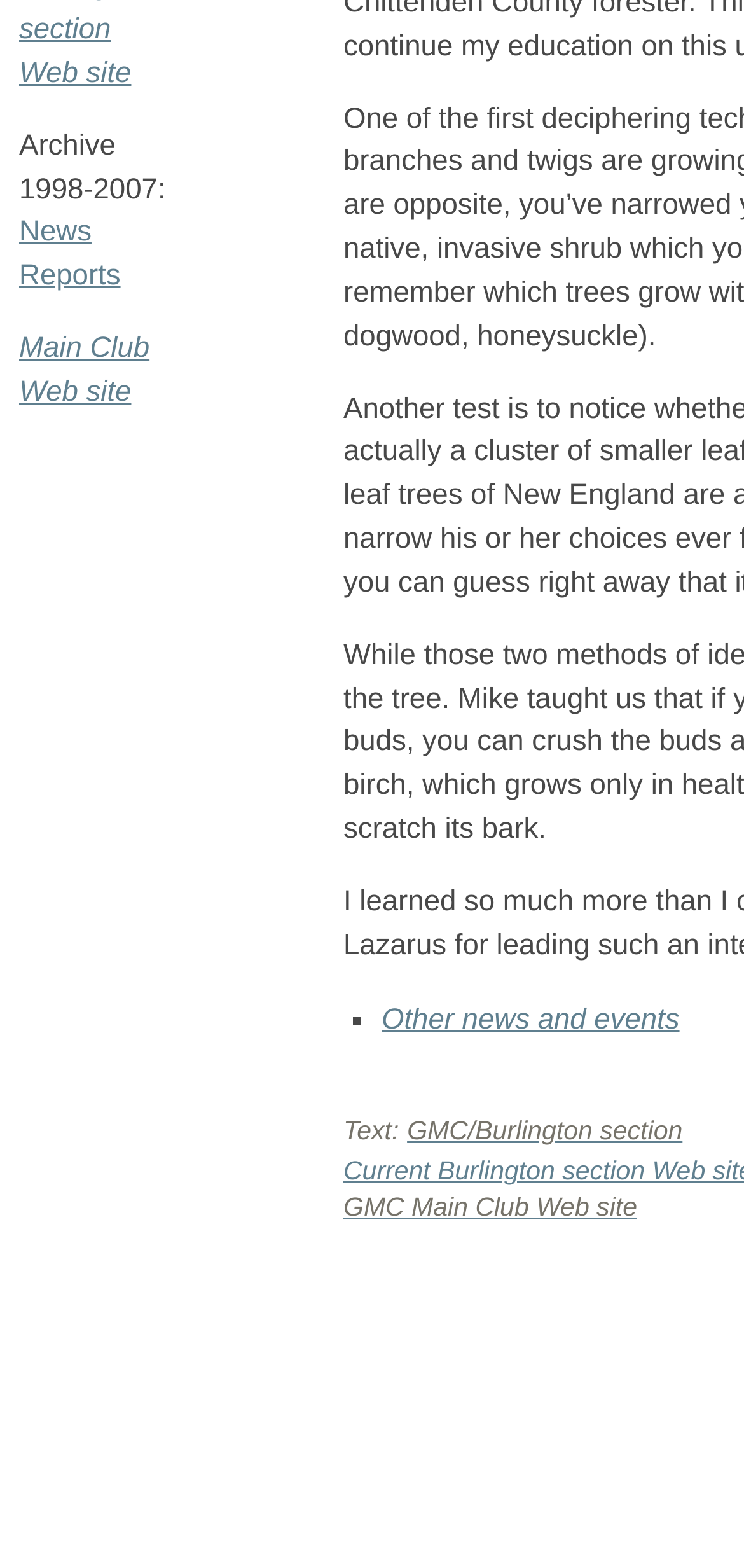Can you find the bounding box coordinates for the UI element given this description: "Reports"? Provide the coordinates as four float numbers between 0 and 1: [left, top, right, bottom].

[0.026, 0.166, 0.162, 0.186]